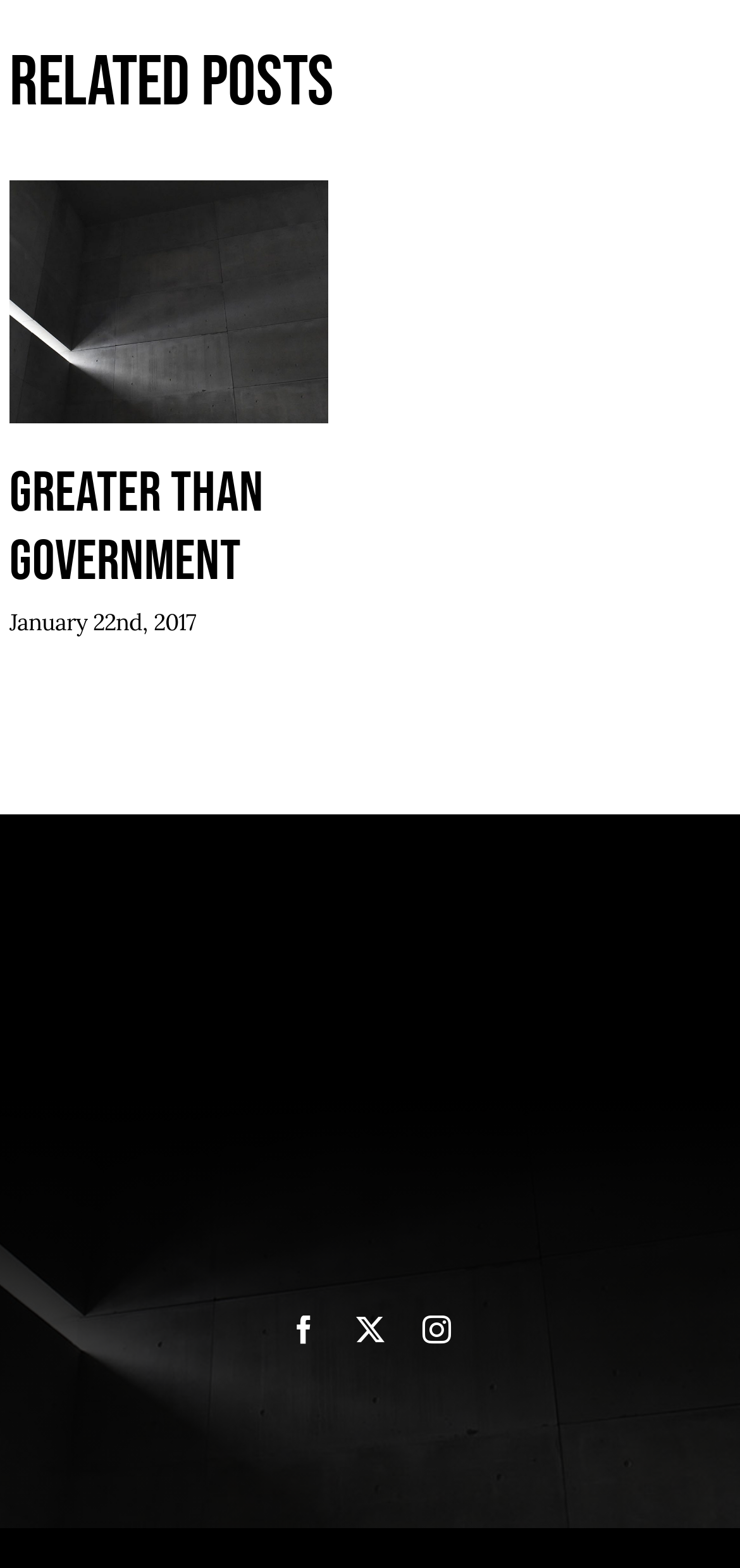What is the title of the first related post?
Examine the screenshot and reply with a single word or phrase.

Greater than Government